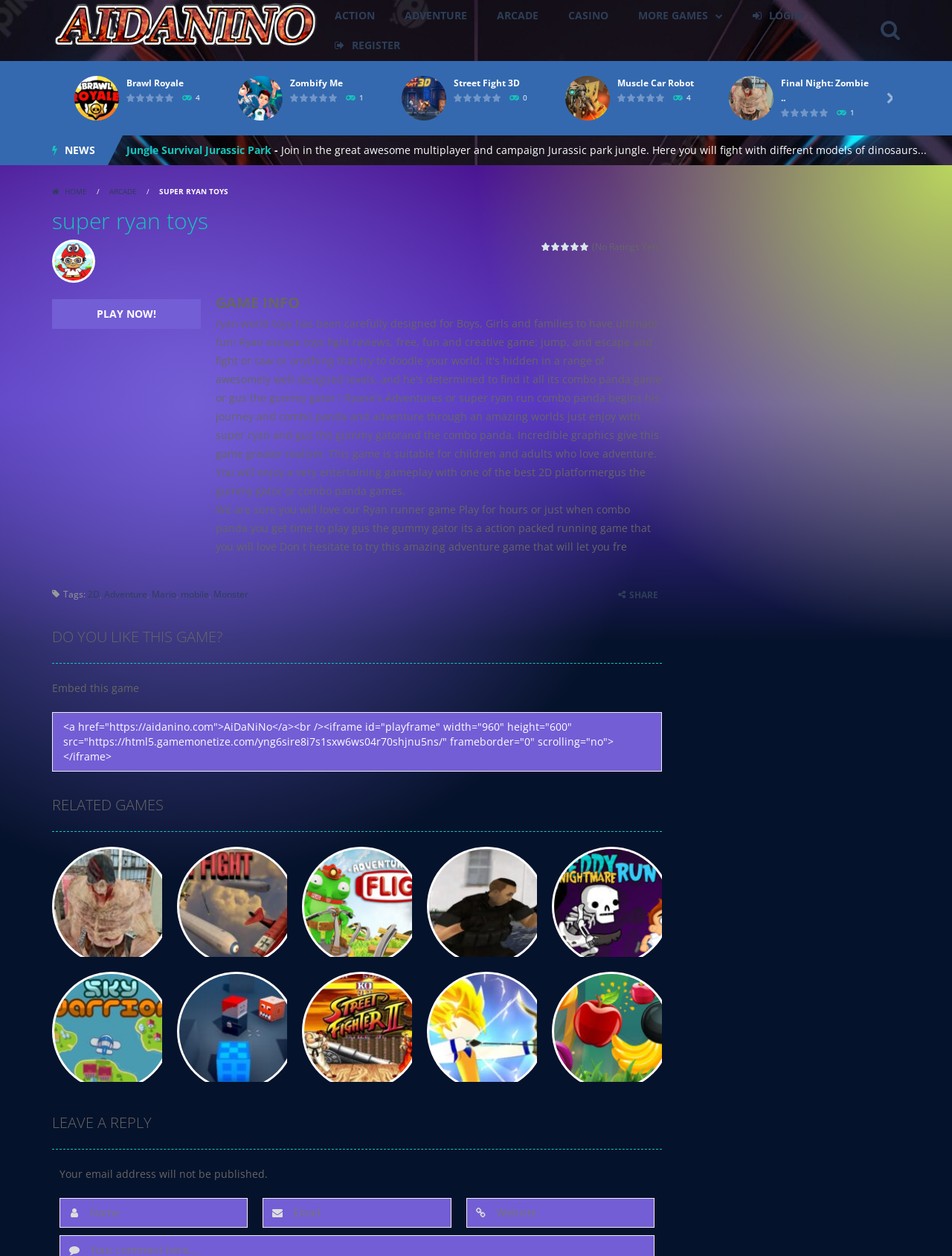Determine the bounding box coordinates of the clickable element to complete this instruction: "View 'NEWS'". Provide the coordinates in the format of four float numbers between 0 and 1, [left, top, right, bottom].

[0.068, 0.114, 0.1, 0.125]